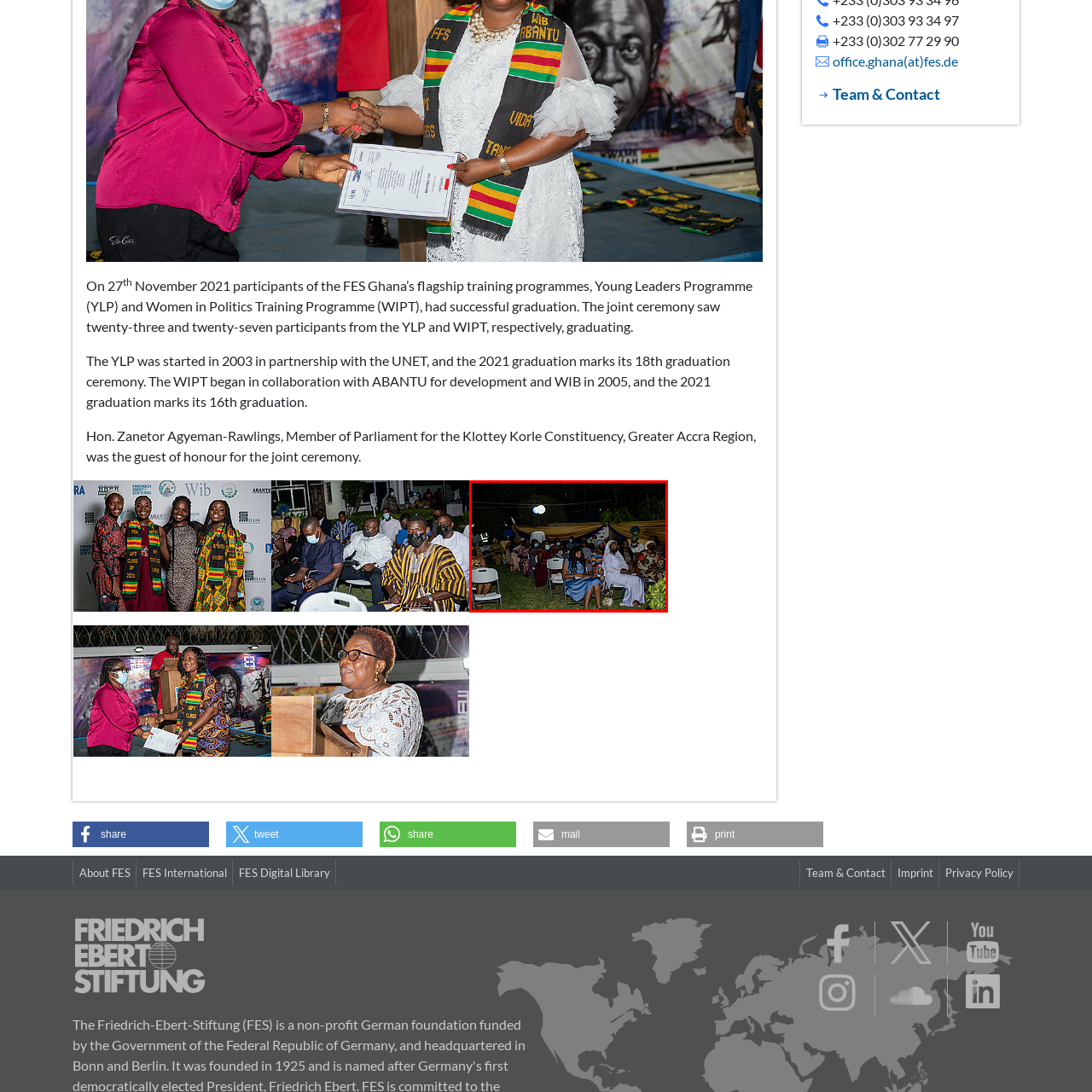Create a detailed narrative describing the image bounded by the red box.

The image captures a gathering held in a festive outdoor setting, likely in celebration of a graduation ceremony. Attendees are seated on white folding chairs, arranged in neat rows across a lush green lawn. Many guests are adorned in colorful traditional attire, showcasing vibrant patterns, while some are wearing masks, indicating a commitment to health and safety during the event. The ambiance is illuminated by soft lighting, including hanging lights, which adds to the celebratory atmosphere. Behind the participants, decorative drapes in blue and gold lend an elegant touch to the event's backdrop, further enhancing the sense of festivity. The overall scene reflects a moment of unity and achievement, likely related to a significant milestone for the attendees.